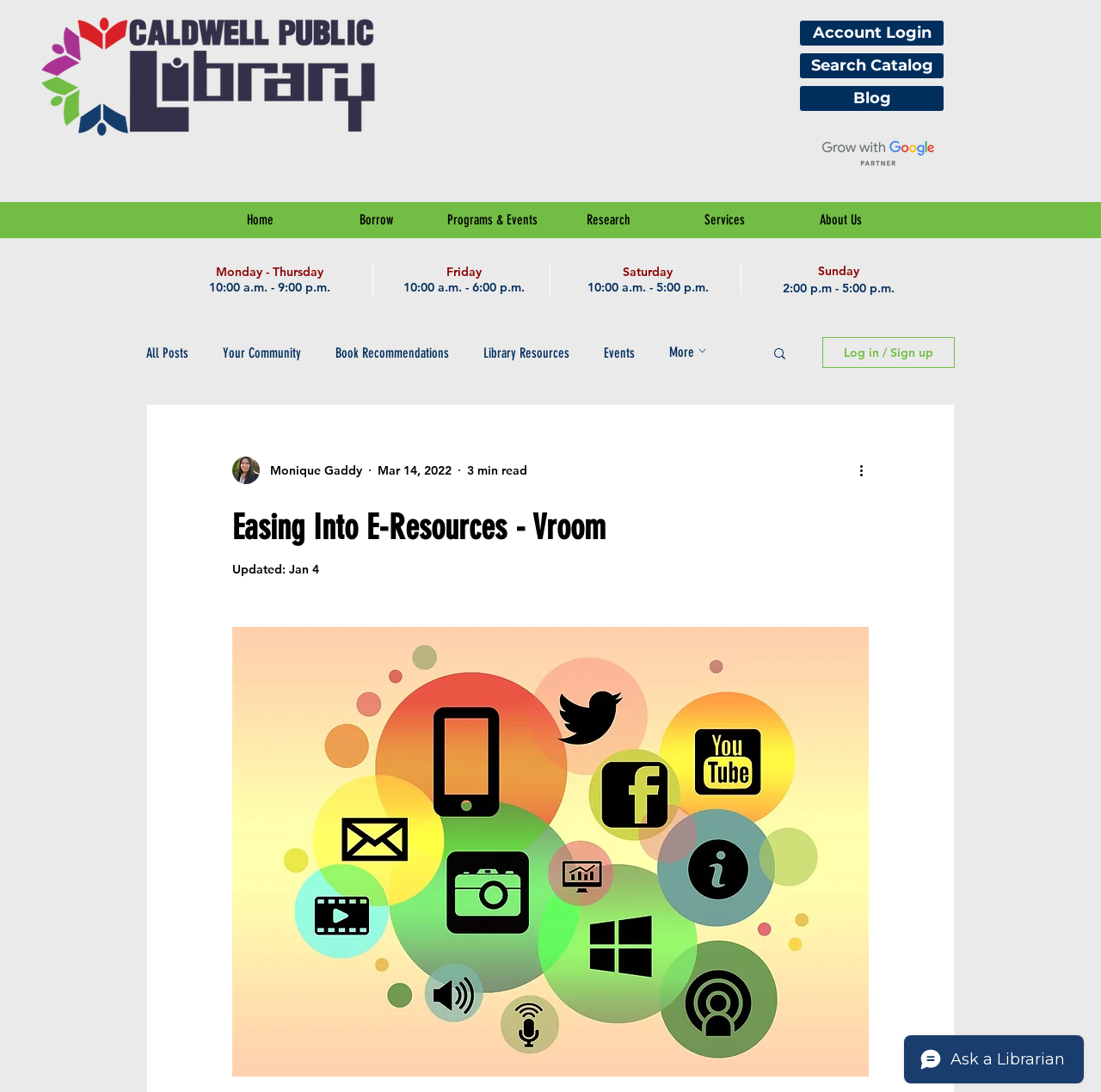Identify the bounding box coordinates of the element to click to follow this instruction: 'Enter your email address'. Ensure the coordinates are four float values between 0 and 1, provided as [left, top, right, bottom].

None